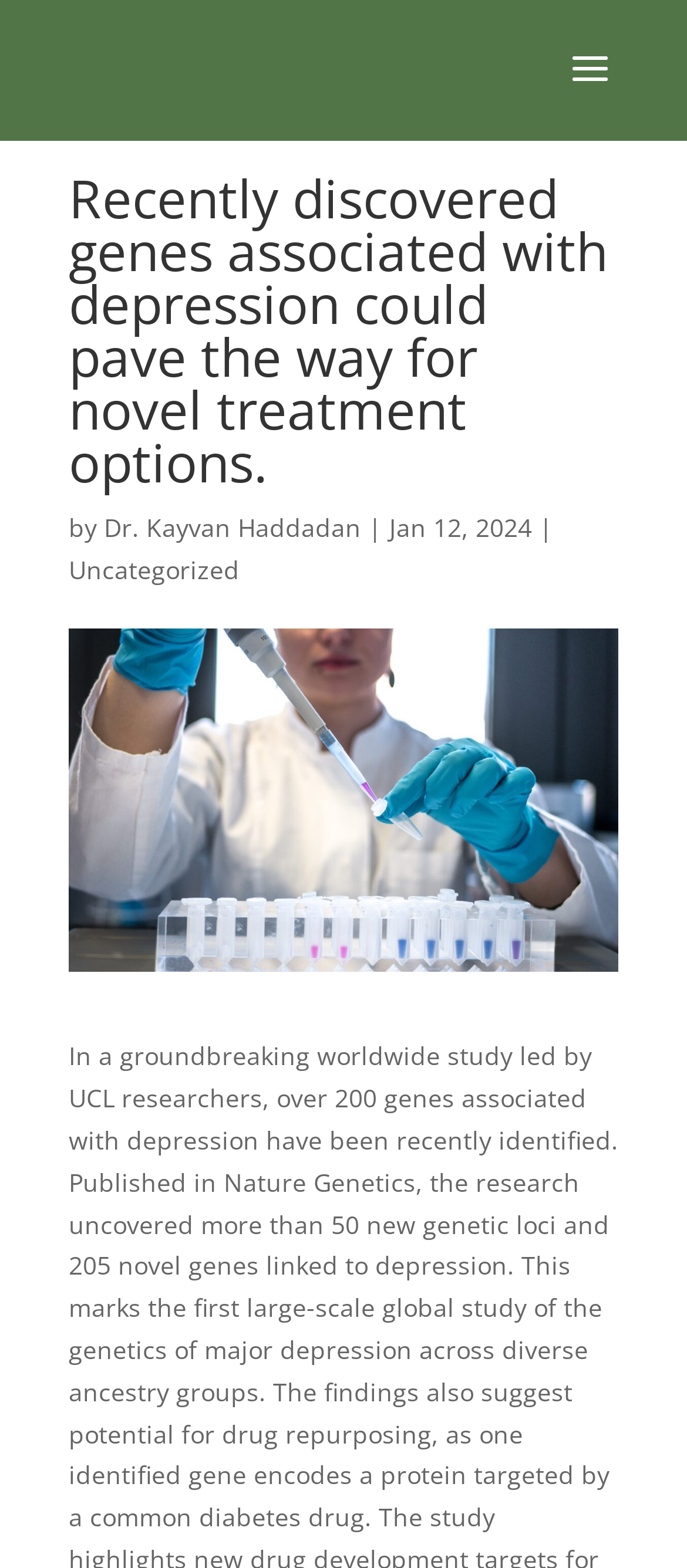Refer to the screenshot and give an in-depth answer to this question: What is the category of the article?

The category of the article can be found by looking at the link below the author's name, which is 'Uncategorized'.